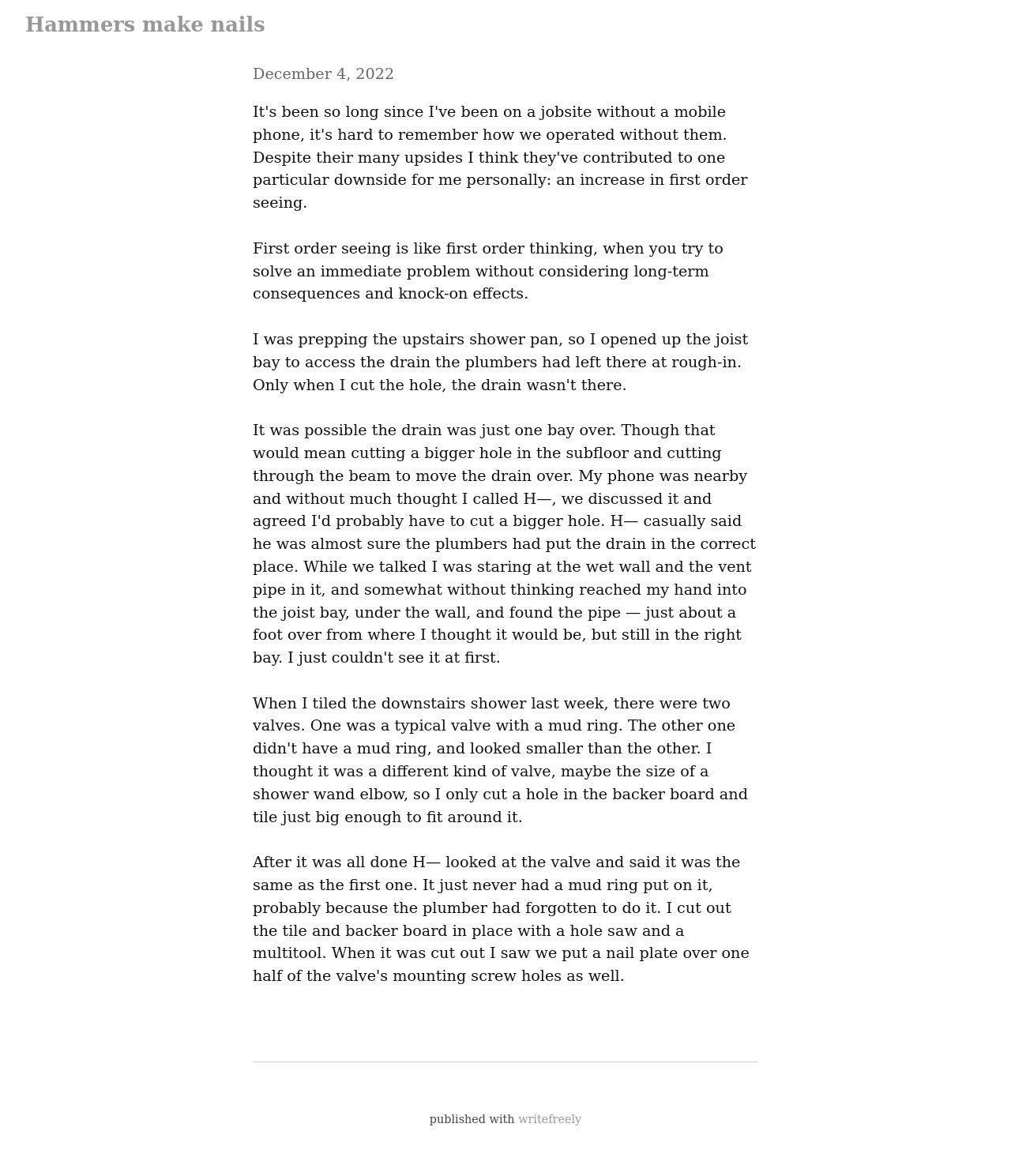Locate the UI element described by Hammers make nails in the provided webpage screenshot. Return the bounding box coordinates in the format (top-left x, top-left y, bottom-right x, bottom-right y), ensuring all values are between 0 and 1.

[0.025, 0.011, 0.262, 0.031]